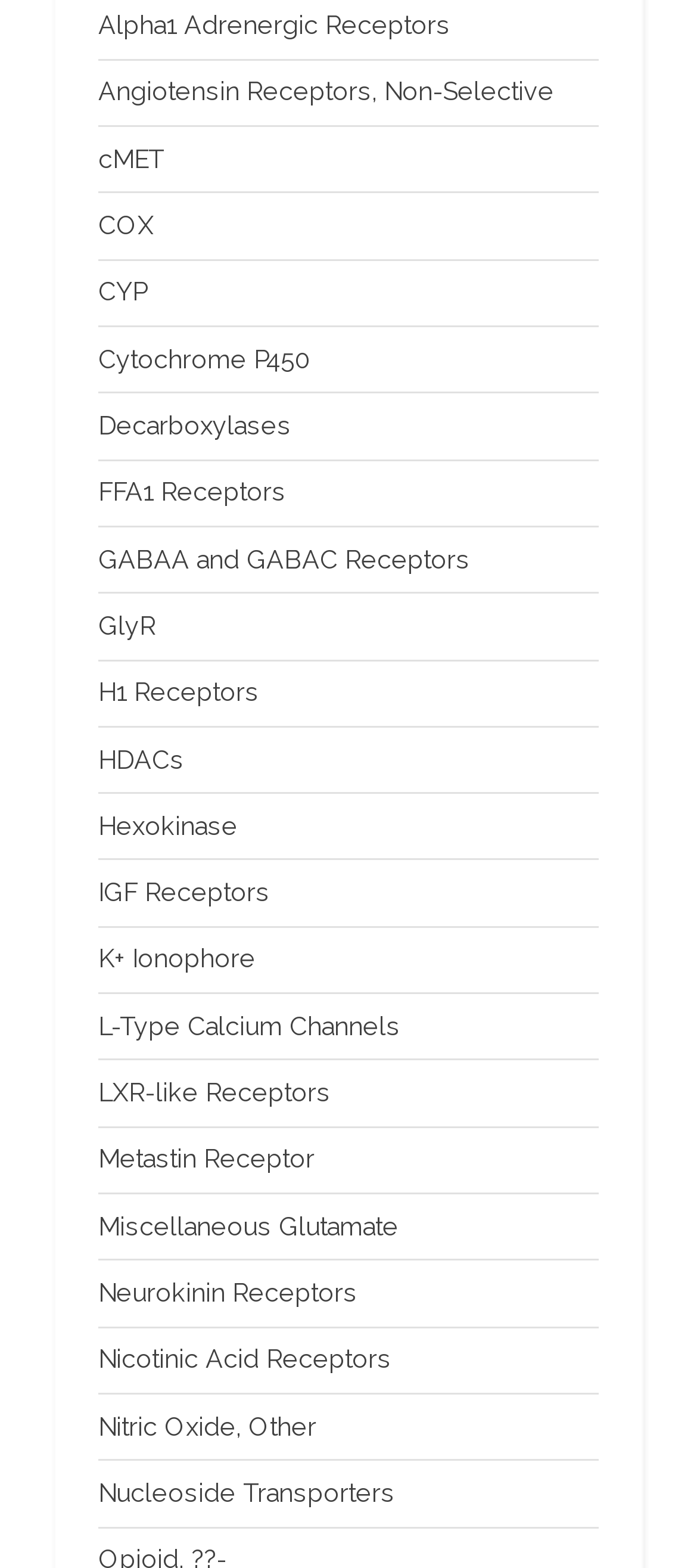What is the last receptor listed? Look at the image and give a one-word or short phrase answer.

Nucleoside Transporters